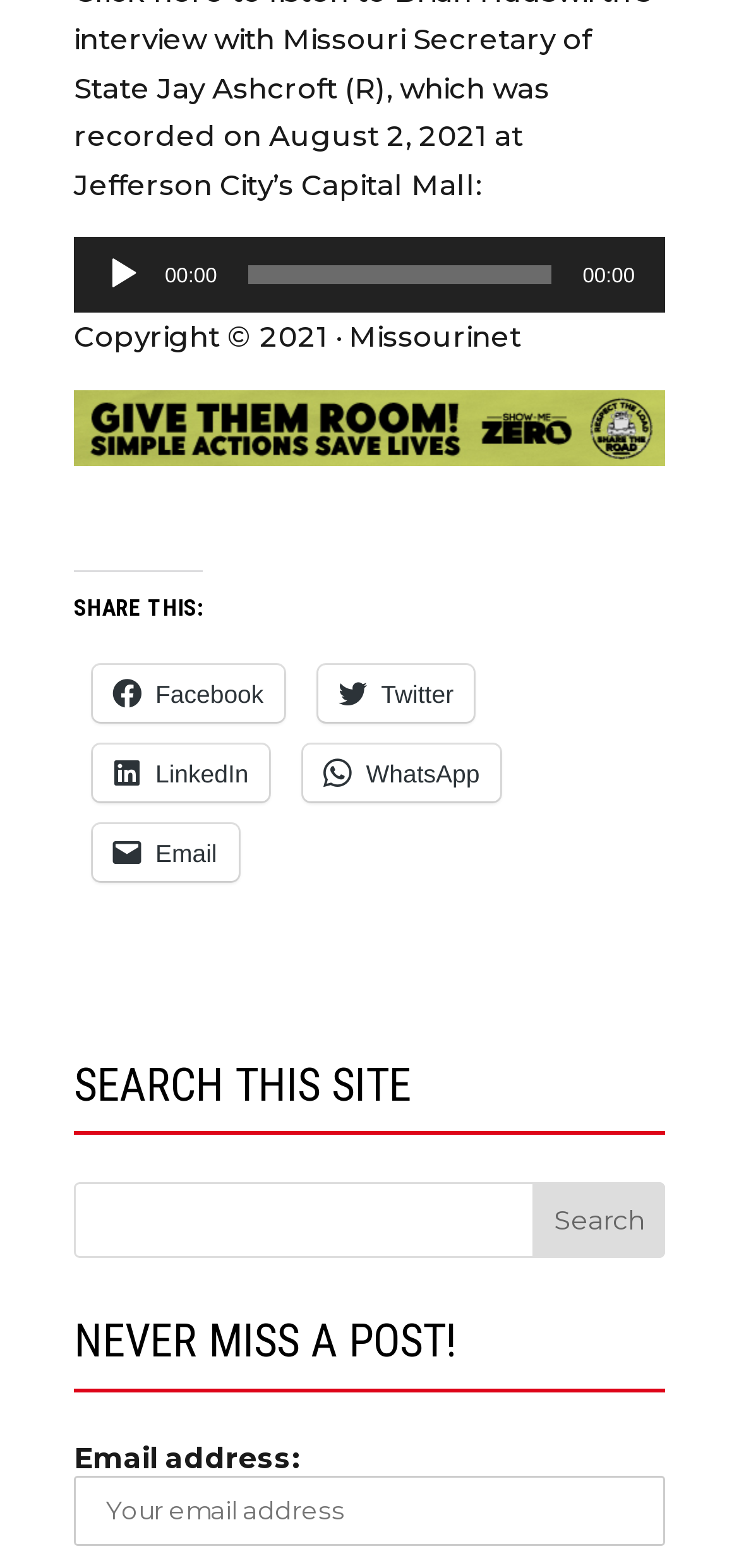What is the purpose of the search bar?
Based on the image, give a one-word or short phrase answer.

Search this site